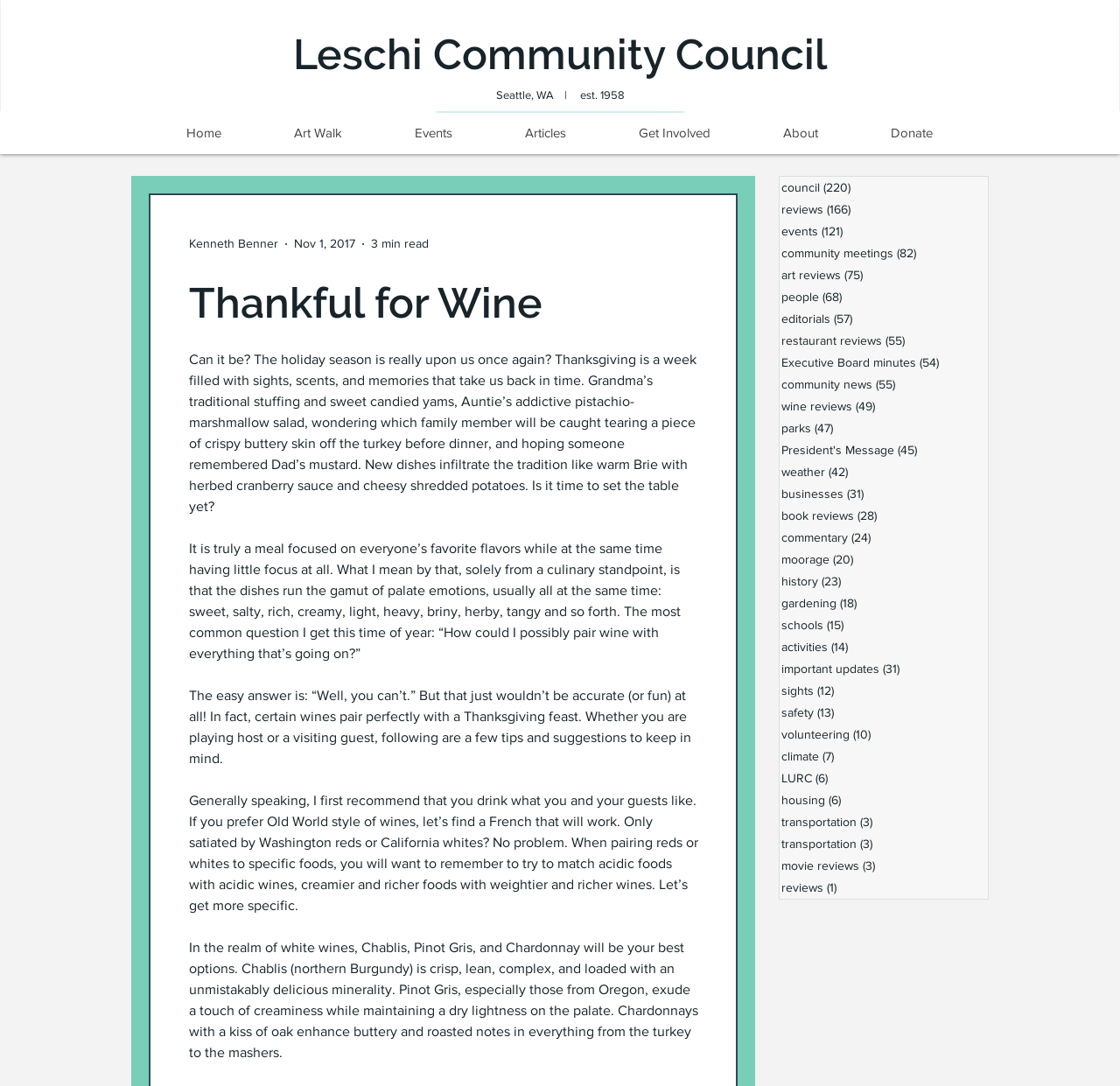Locate the primary heading on the webpage and return its text.

Thankful for Wine